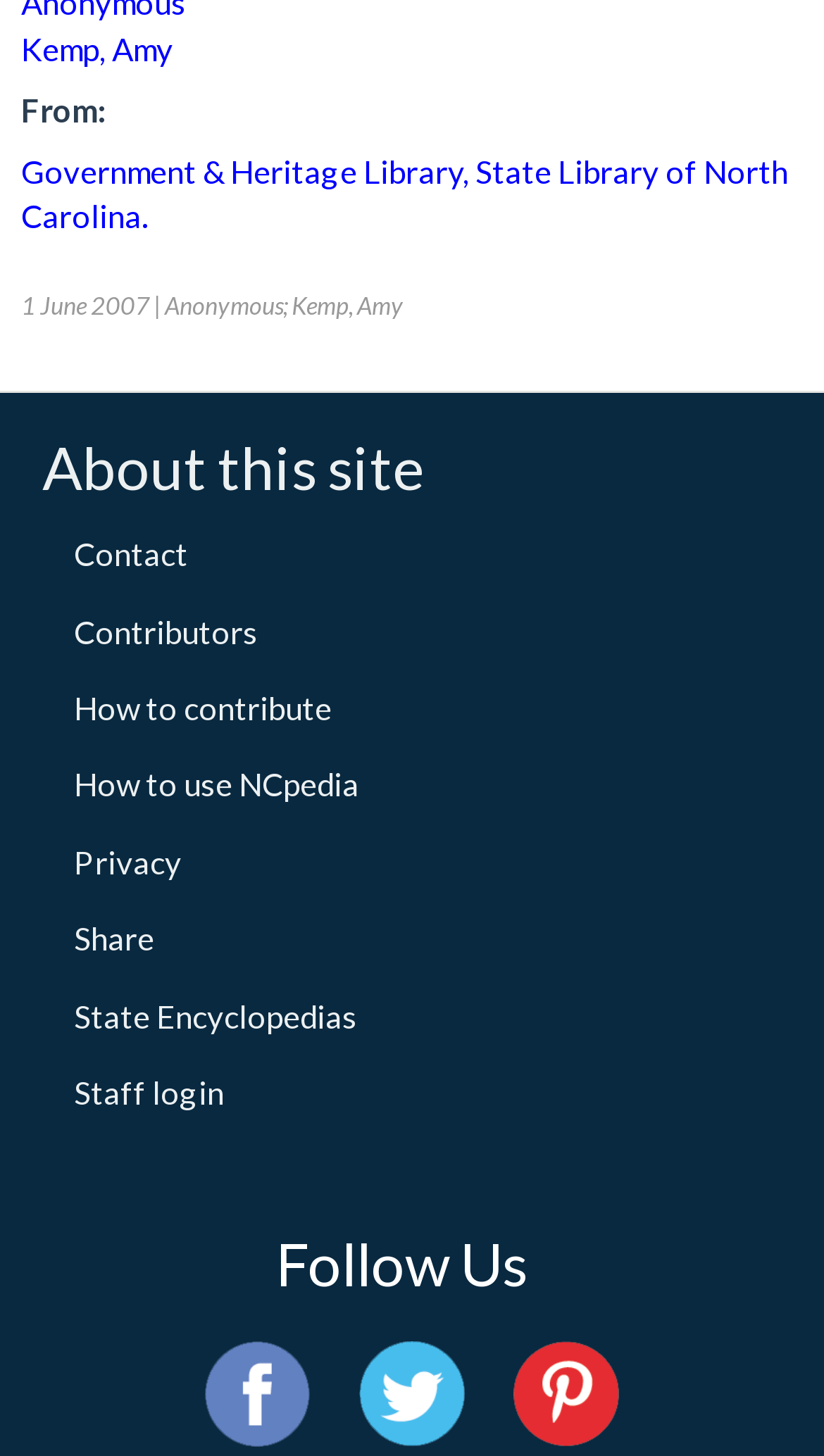What is the purpose of the 'How to contribute' link?
Please respond to the question with as much detail as possible.

The 'How to contribute' link is likely intended to provide guidance and instructions for individuals who want to contribute to the website or its content, as it is placed alongside other links related to contributing and using the website.